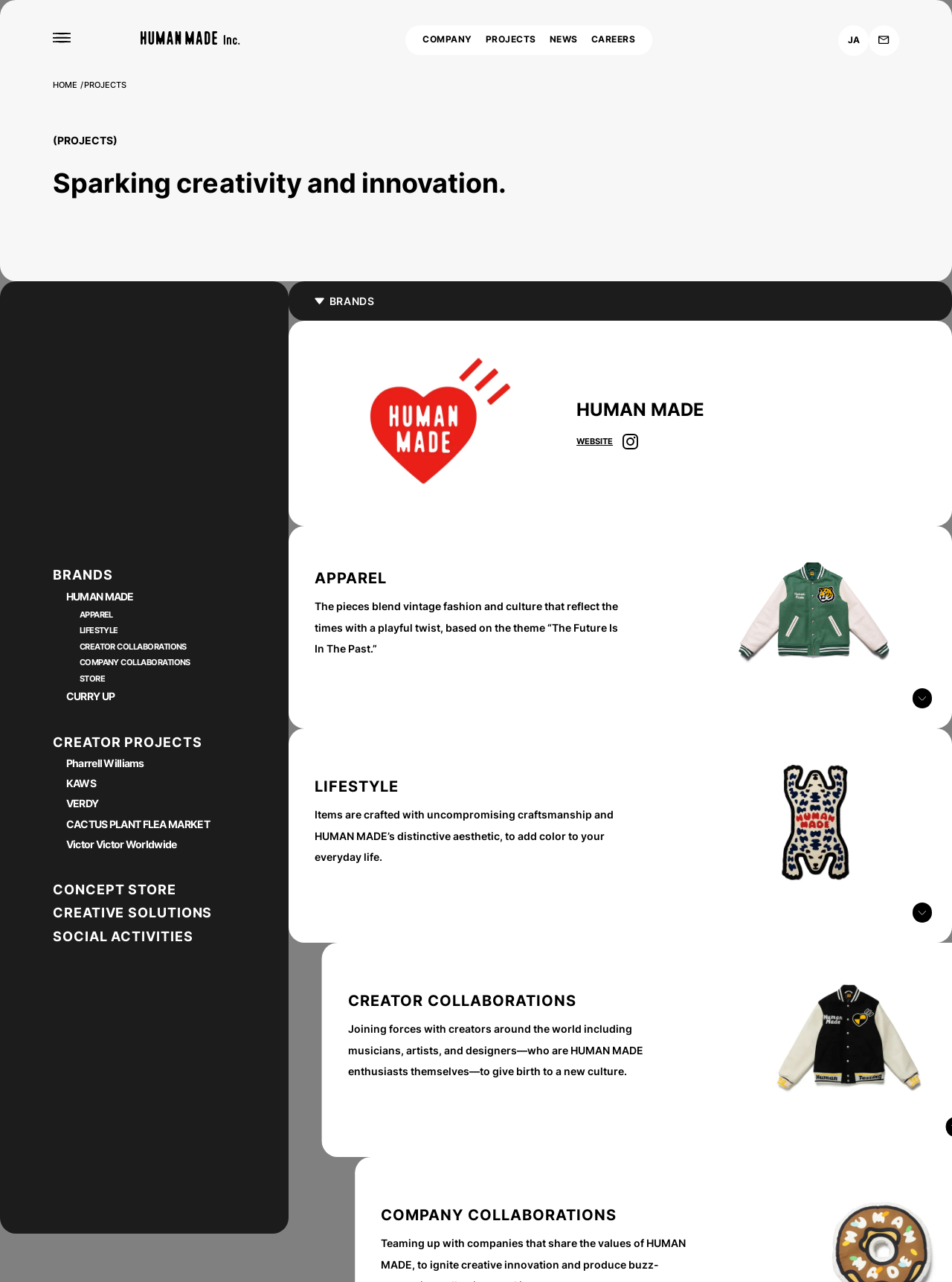Identify the bounding box coordinates for the element you need to click to achieve the following task: "Go to HUMAN MADE inc. website". The coordinates must be four float values ranging from 0 to 1, formatted as [left, top, right, bottom].

[0.148, 0.024, 0.252, 0.035]